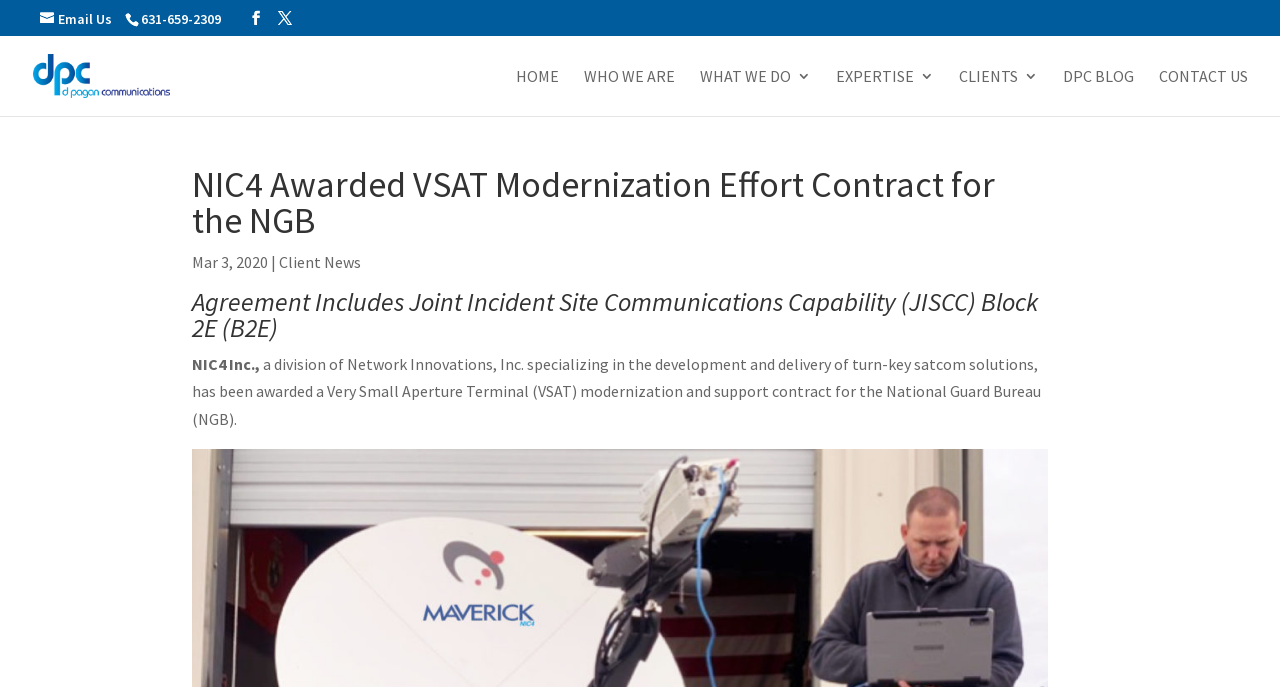Please locate the bounding box coordinates of the element that should be clicked to complete the given instruction: "Visit D Pagan Communications".

[0.026, 0.093, 0.182, 0.122]